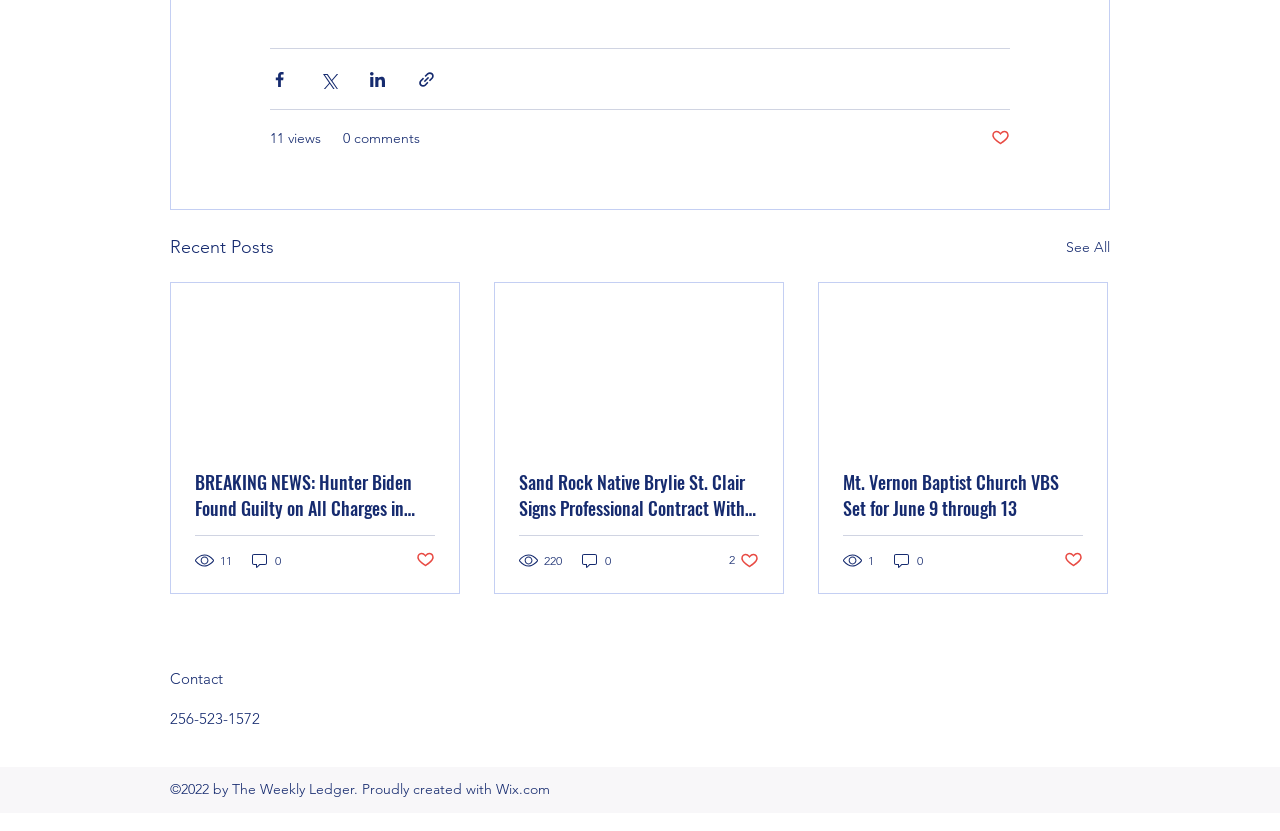Identify the bounding box coordinates of the element that should be clicked to fulfill this task: "Share via Facebook". The coordinates should be provided as four float numbers between 0 and 1, i.e., [left, top, right, bottom].

[0.211, 0.084, 0.226, 0.106]